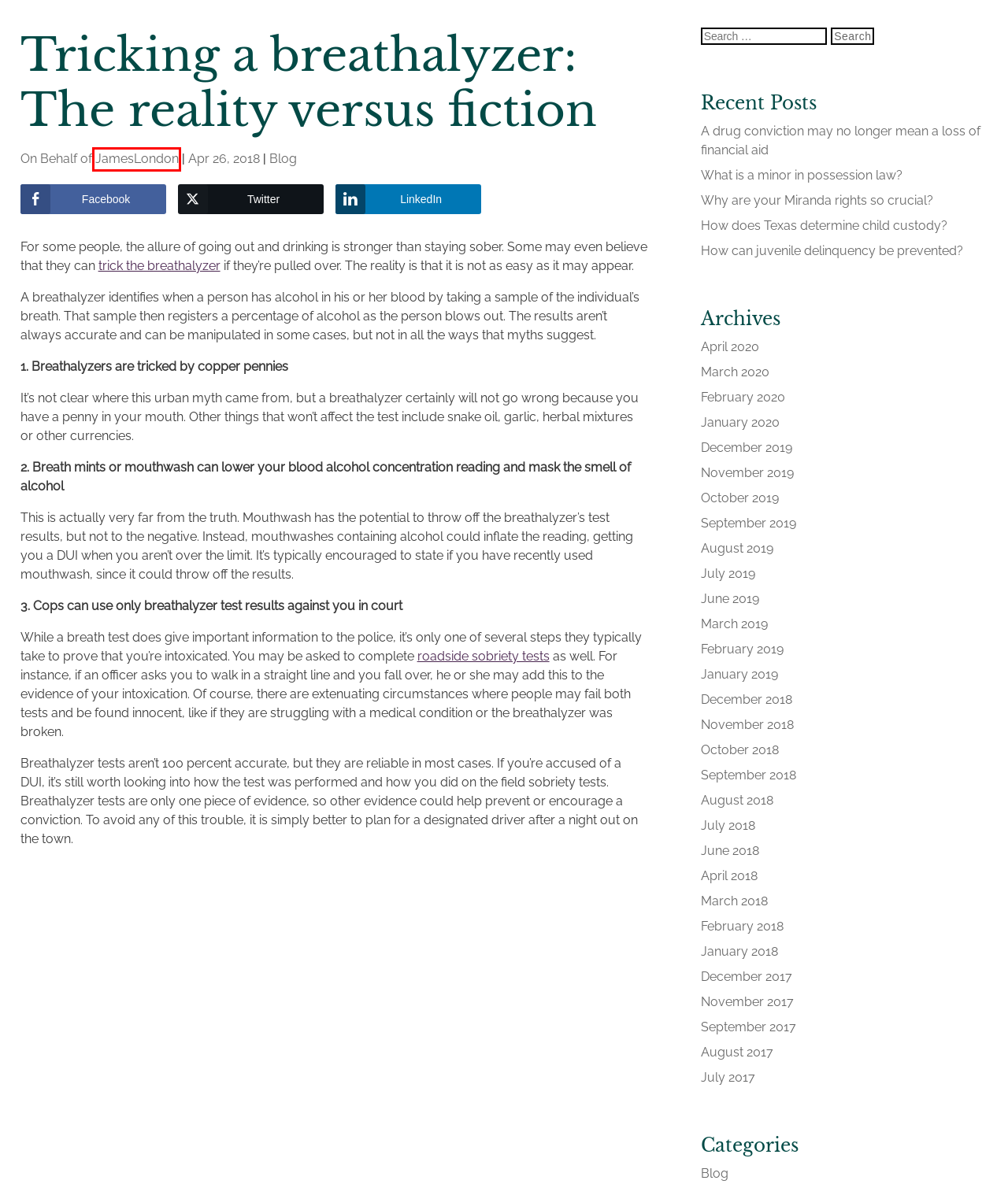You are provided with a screenshot of a webpage highlighting a UI element with a red bounding box. Choose the most suitable webpage description that matches the new page after clicking the element in the bounding box. Here are the candidates:
A. Why are your Miranda rights so crucial? | Keith Gore, Lawyer
B. Criminal Defense FAQ | McKinney, Texas, Criminal Law Attorney
C. How does Texas determine child custody? | Keith Gore, Lawyer
D. What is a minor in possession law? | Keith Gore, Lawyer
E. Blog | Keith Gore Criminal Lawyer
F. JamesLondon | Keith Gore Criminal Lawyer
G. How can juvenile delinquency be prevented? | Keith Gore Criminal Lawyer
H. A drug conviction may no longer mean a loss of financial aid | Keith Gore, Lawyer

F